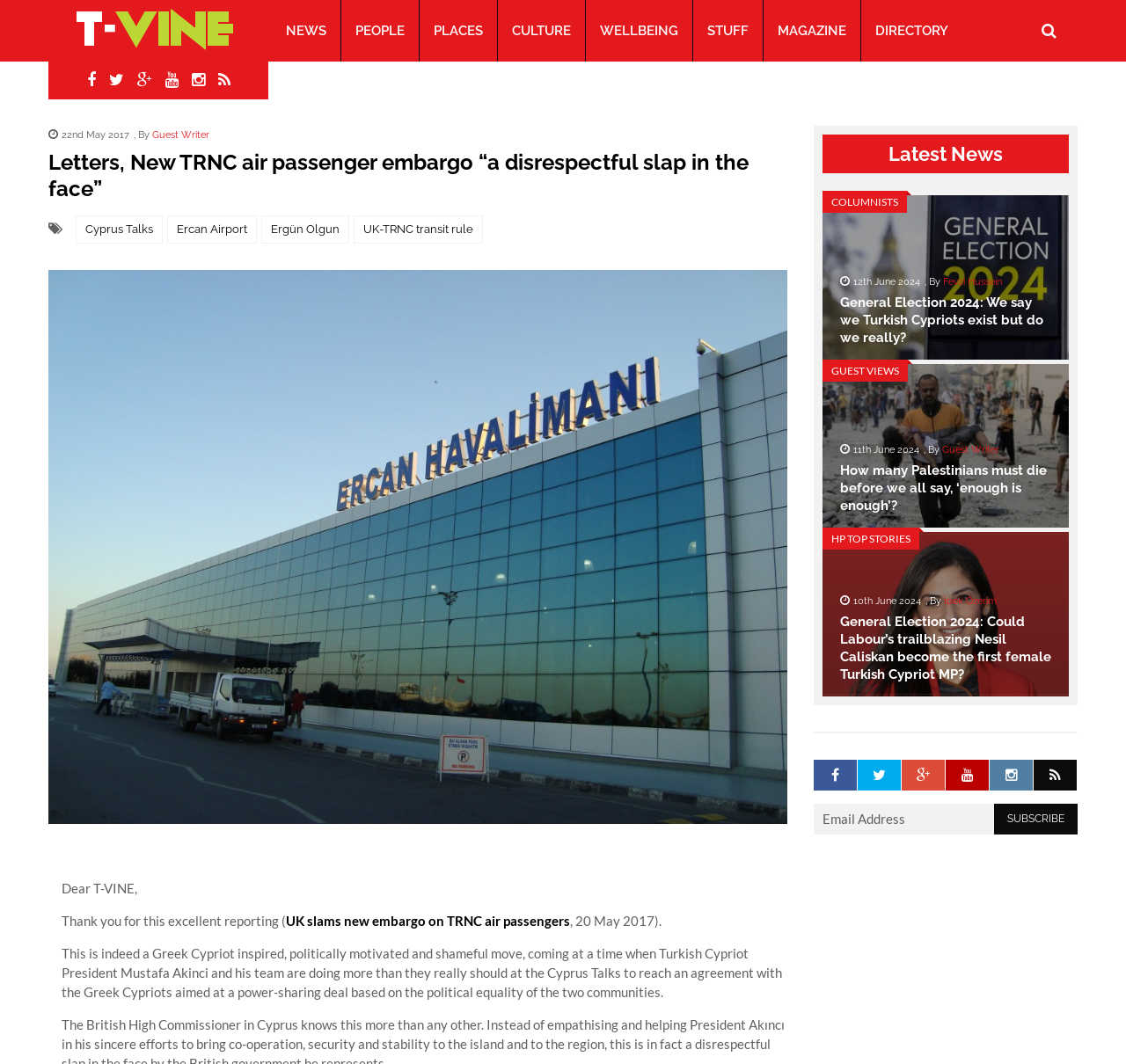Answer succinctly with a single word or phrase:
What is the name of the website?

T-VINE